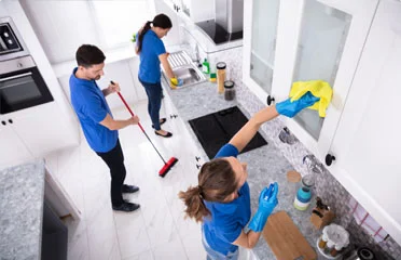Please respond in a single word or phrase: 
What is the individual using to wipe down the cabinet?

Yellow cloth